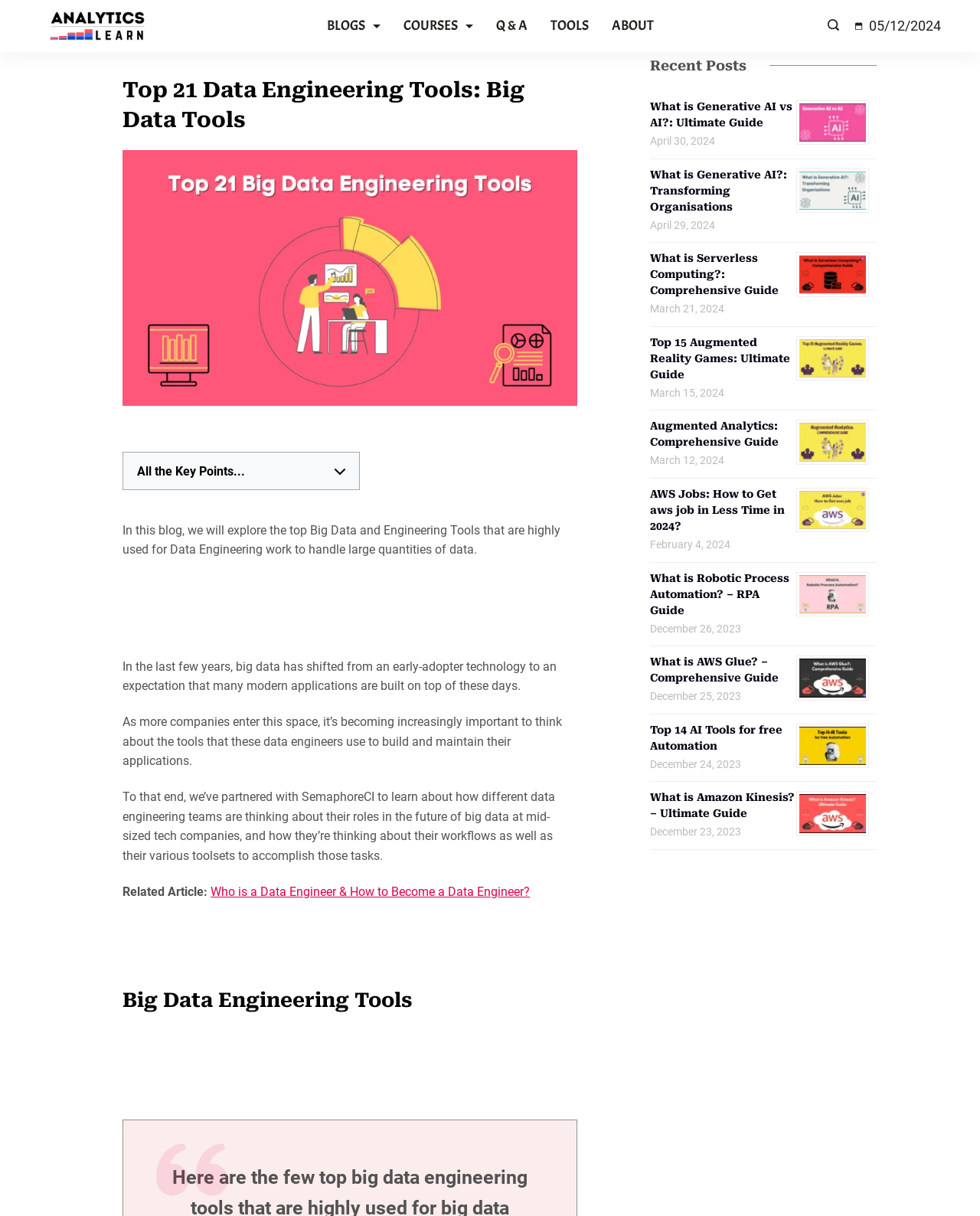Using the element description provided, determine the bounding box coordinates in the format (top-left x, top-left y, bottom-right x, bottom-right y). Ensure that all values are floating point numbers between 0 and 1. Element description: Big Data Engineering Tools

[0.171, 0.416, 0.334, 0.431]